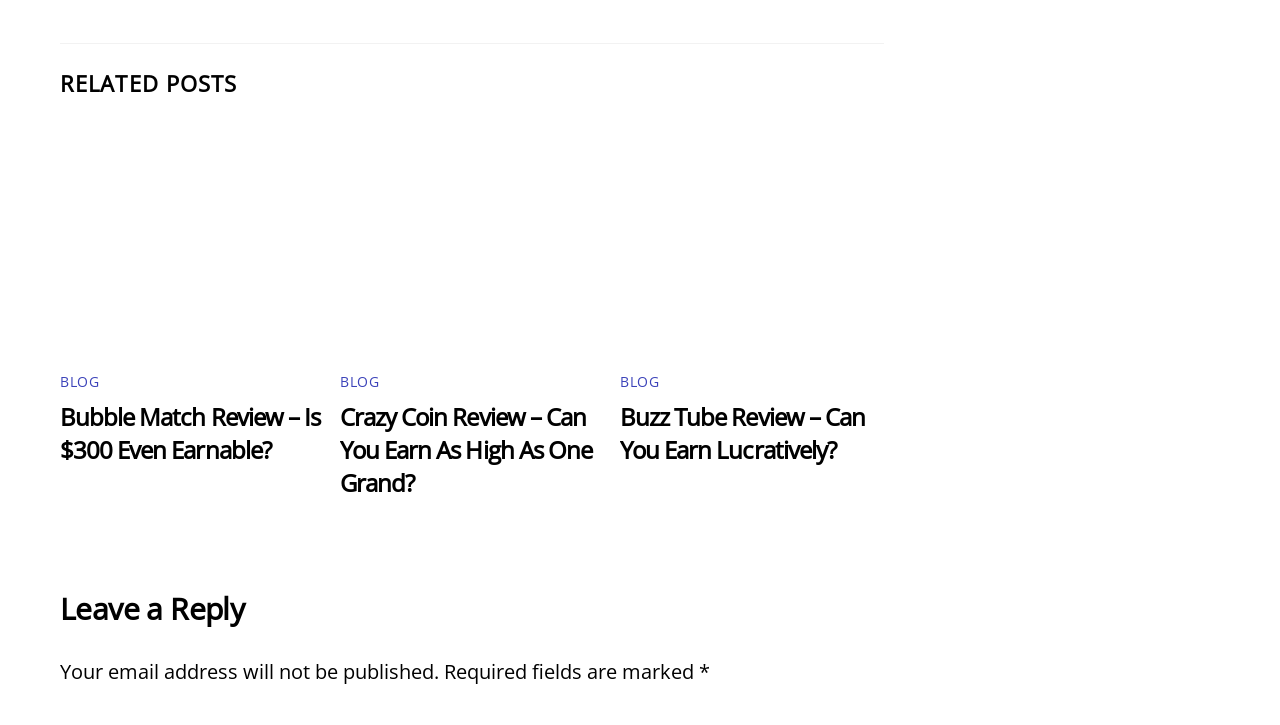Please identify the coordinates of the bounding box that should be clicked to fulfill this instruction: "click the 'Crazy Coin Review – Can You Earn As High As One Grand?' link".

[0.266, 0.552, 0.462, 0.688]